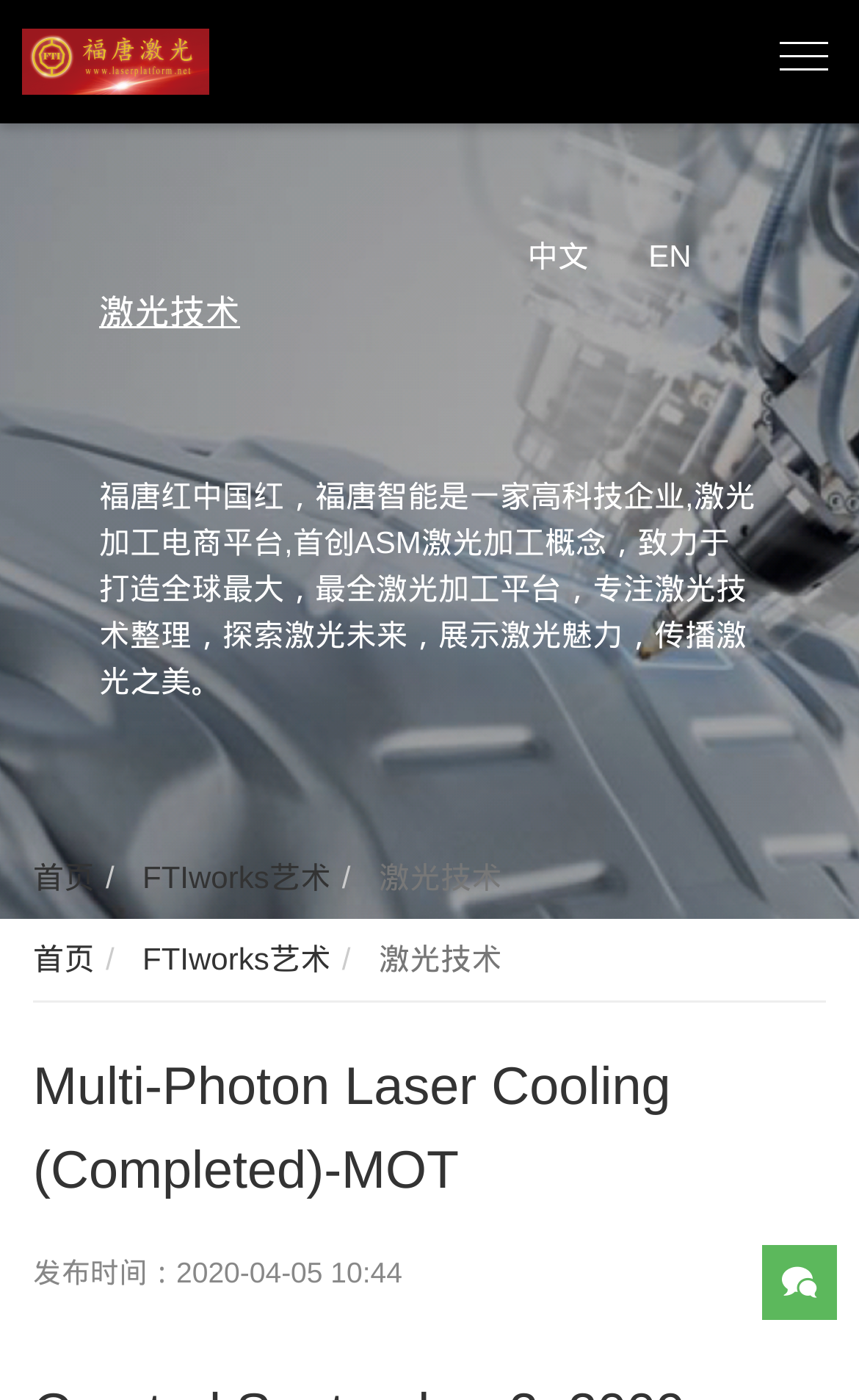Determine the bounding box coordinates of the area to click in order to meet this instruction: "Go to homepage".

[0.038, 0.614, 0.11, 0.639]